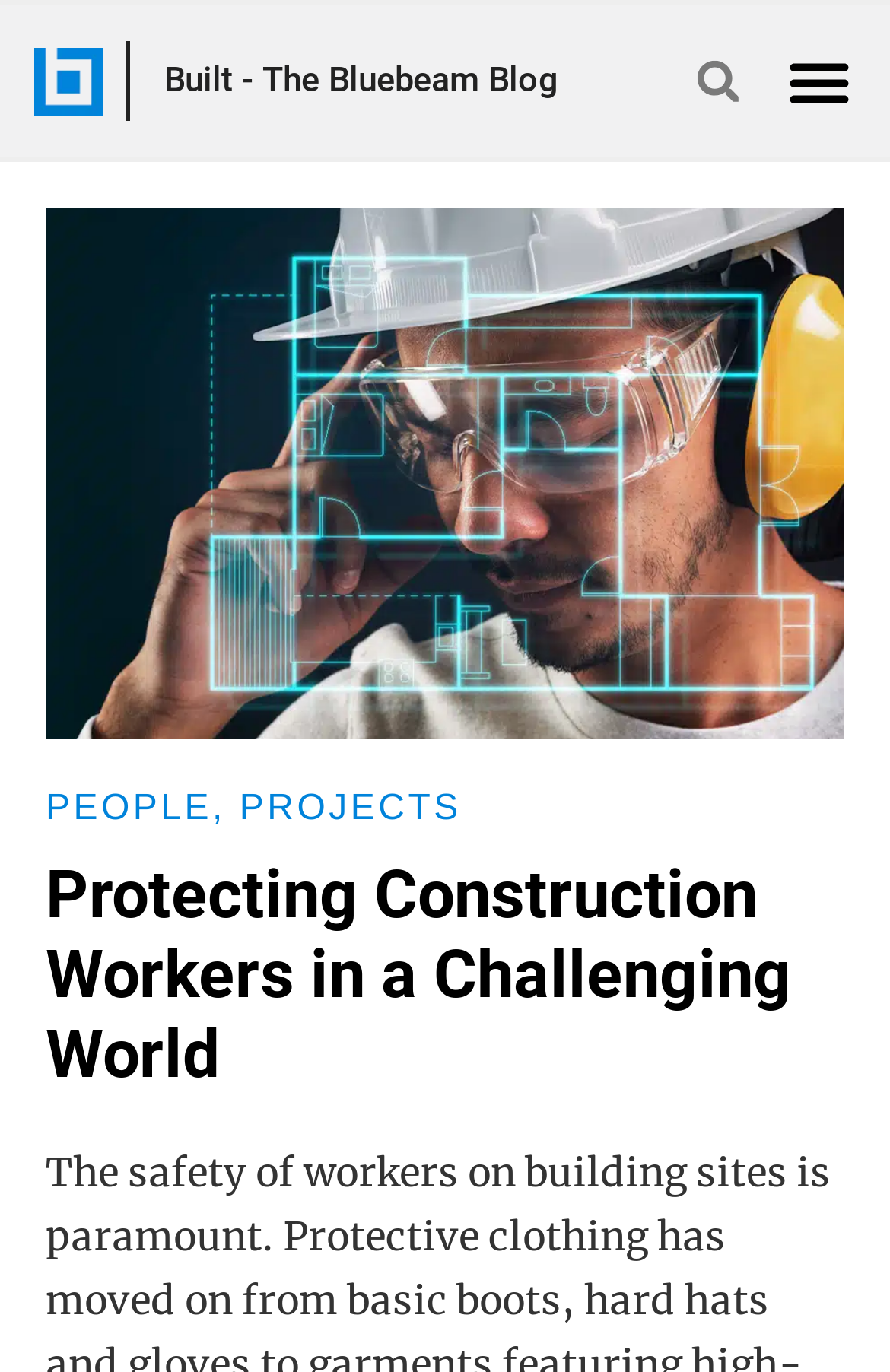Identify the bounding box coordinates for the UI element that matches this description: "Search".

[0.746, 0.02, 0.867, 0.098]